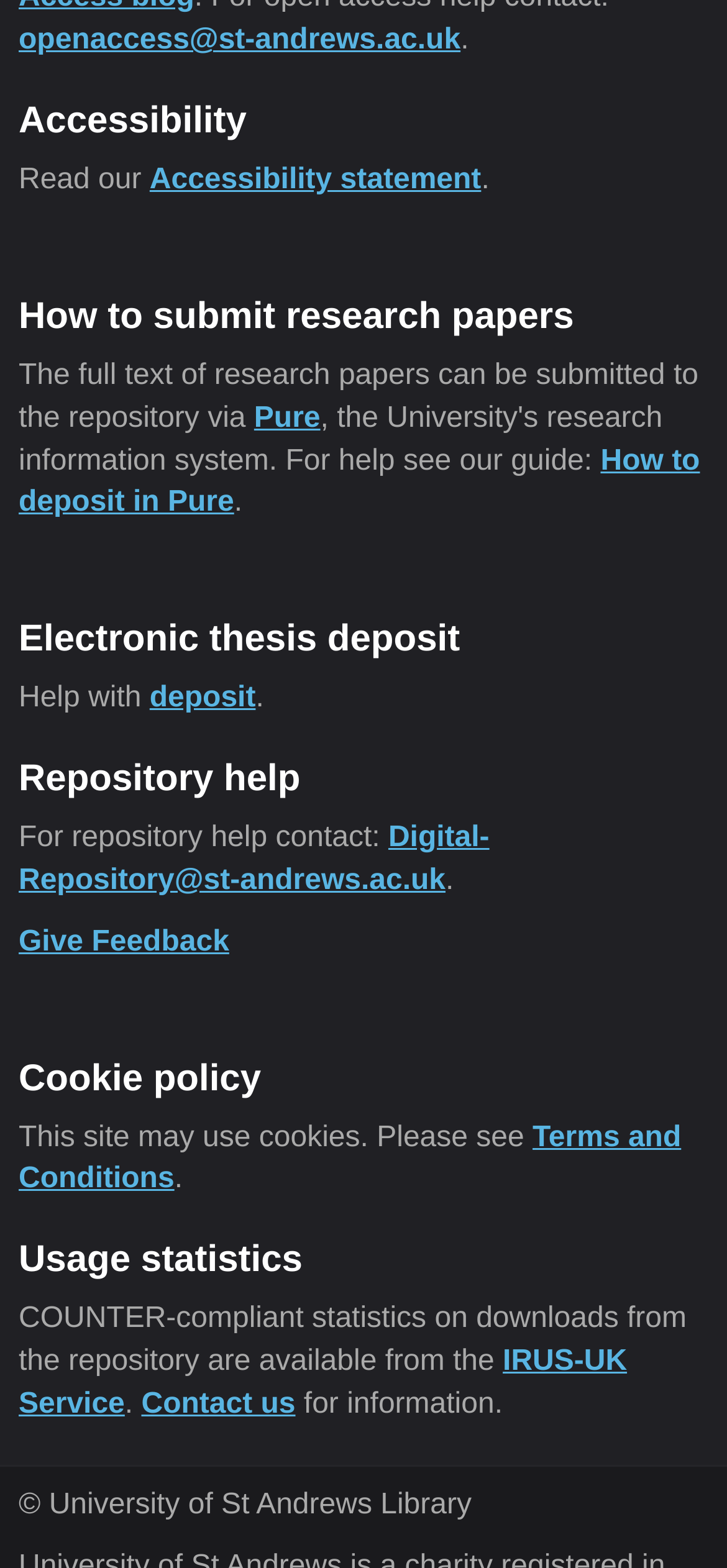Determine the bounding box coordinates of the clickable element necessary to fulfill the instruction: "Read the accessibility statement". Provide the coordinates as four float numbers within the 0 to 1 range, i.e., [left, top, right, bottom].

[0.206, 0.105, 0.662, 0.125]